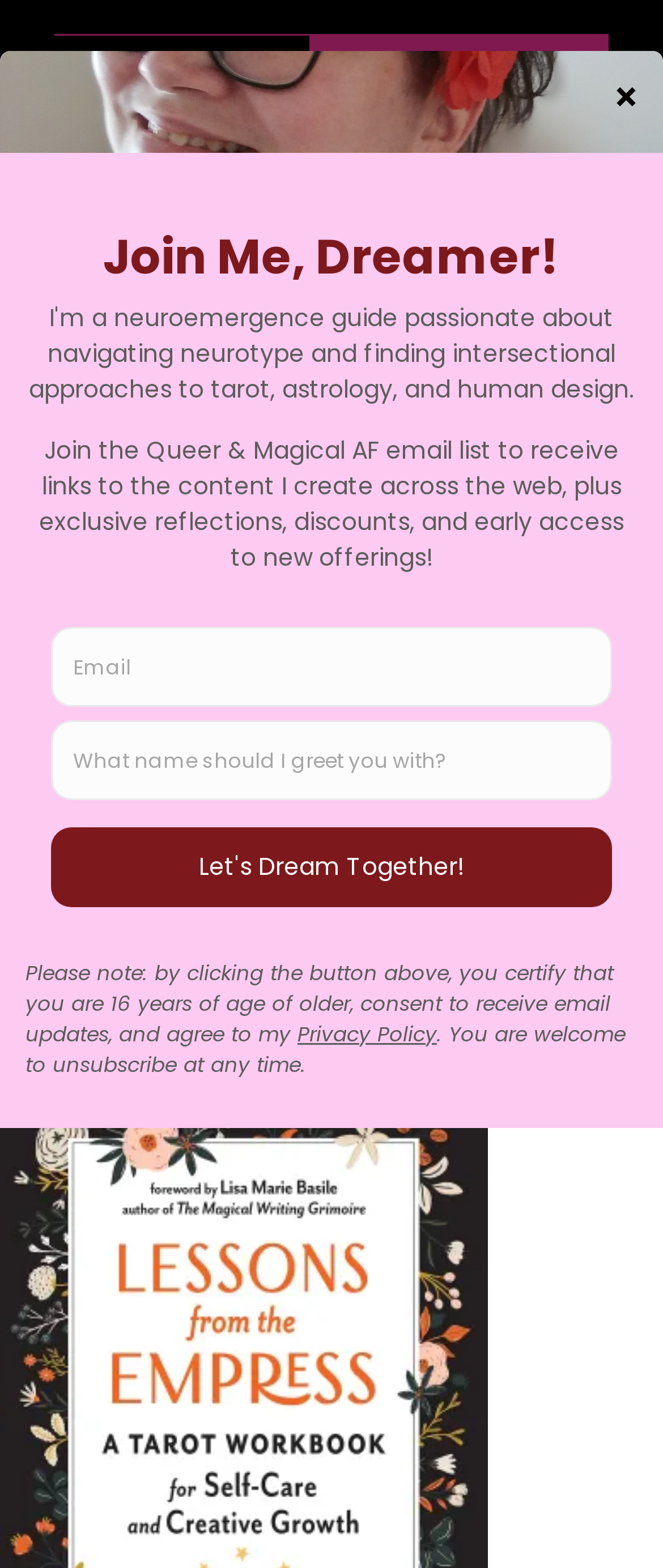What is the name of the author or website owner? From the image, respond with a single word or brief phrase.

Avory